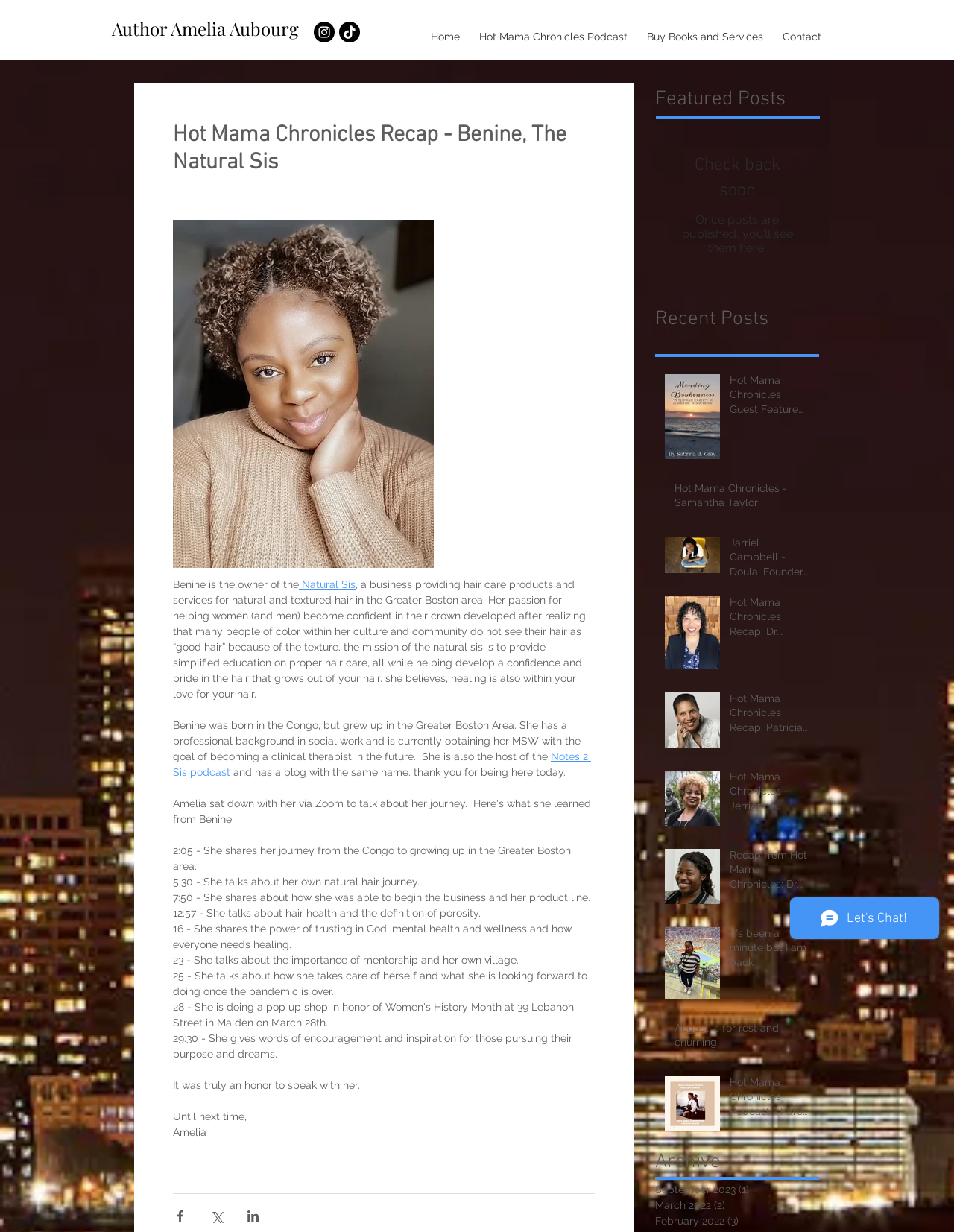What is the name of the business owned by Benine?
Identify the answer in the screenshot and reply with a single word or phrase.

Natural Sis